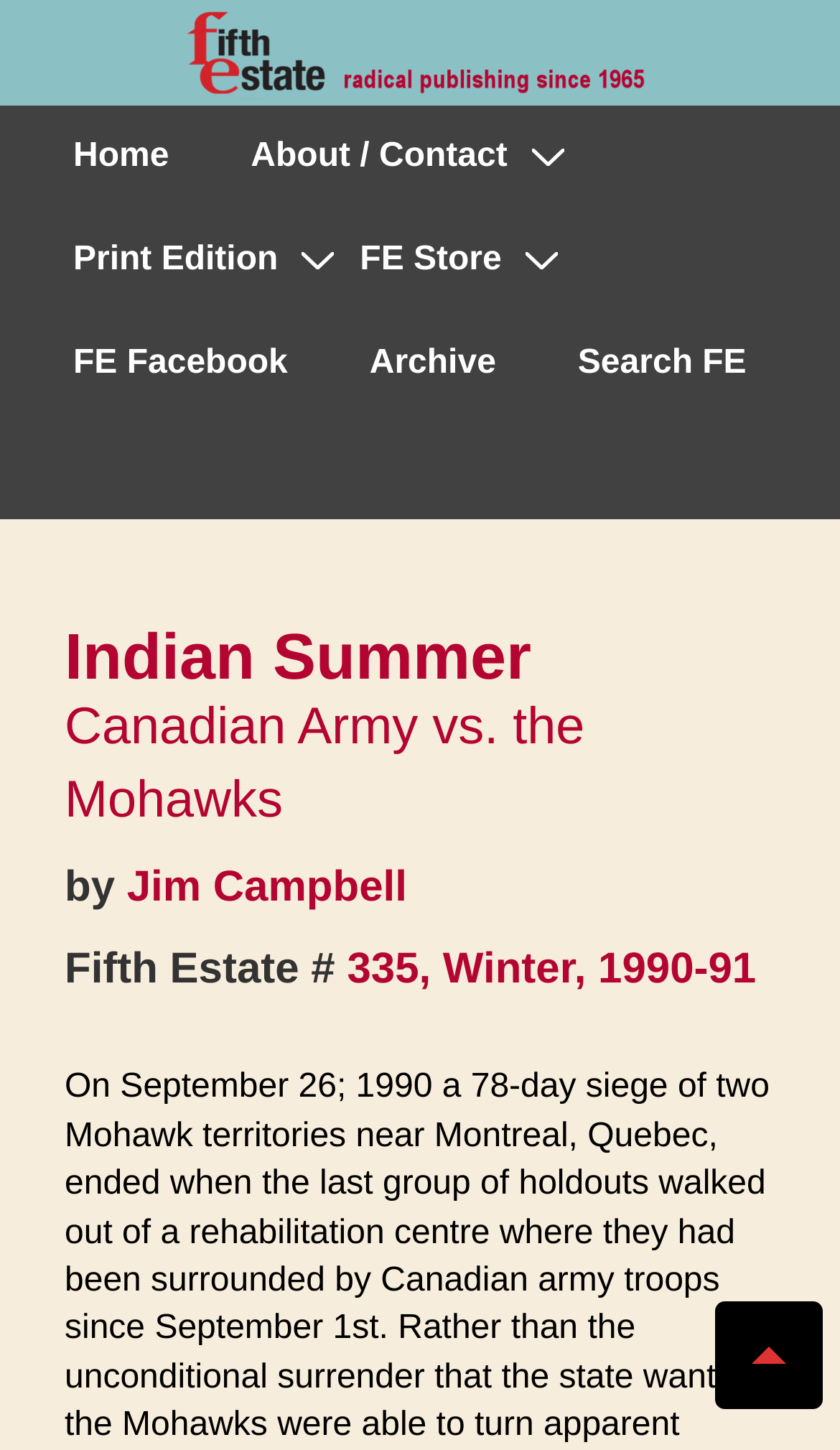Provide an in-depth description of the elements and layout of the webpage.

The webpage is the online version of the Fifth Estate Magazine, specifically showcasing the "Indian Summer - Issue 335, Winter, 1990-91" edition. At the top-left corner, there is a logo of Fifth Estate, featuring red and black letters with a blue background, accompanied by the tagline "Radical publishing since 1965" in red. 

Below the logo, there is a main navigation menu that spans the entire width of the page. The menu contains several links, including "Home", "About / Contact", "FE Store", "FE Facebook", "Archive", "Search FE", and an unnamed link. Some of these links have dropdown menus, indicated by small images. 

On the main content area, there are three headings. The first heading, "Indian Summer", is followed by a paragraph of text, "Canadian Army vs. the Mohawks". The second heading, "by Jim Campbell", is a subheading that includes a link to the author's name. The third heading, "Fifth Estate # 335, Winter, 1990-91", also includes a link to the issue number and date. 

At the bottom-right corner of the page, there is a "Scroll to Top" button.